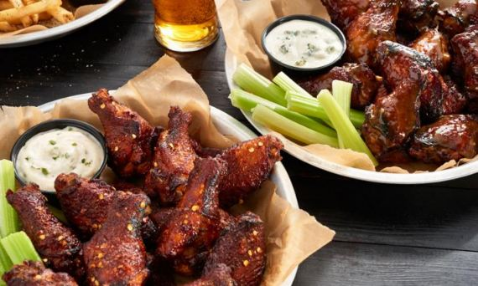What is provided for dipping the chicken wings?
From the image, respond using a single word or phrase.

Ranch dressing and celery